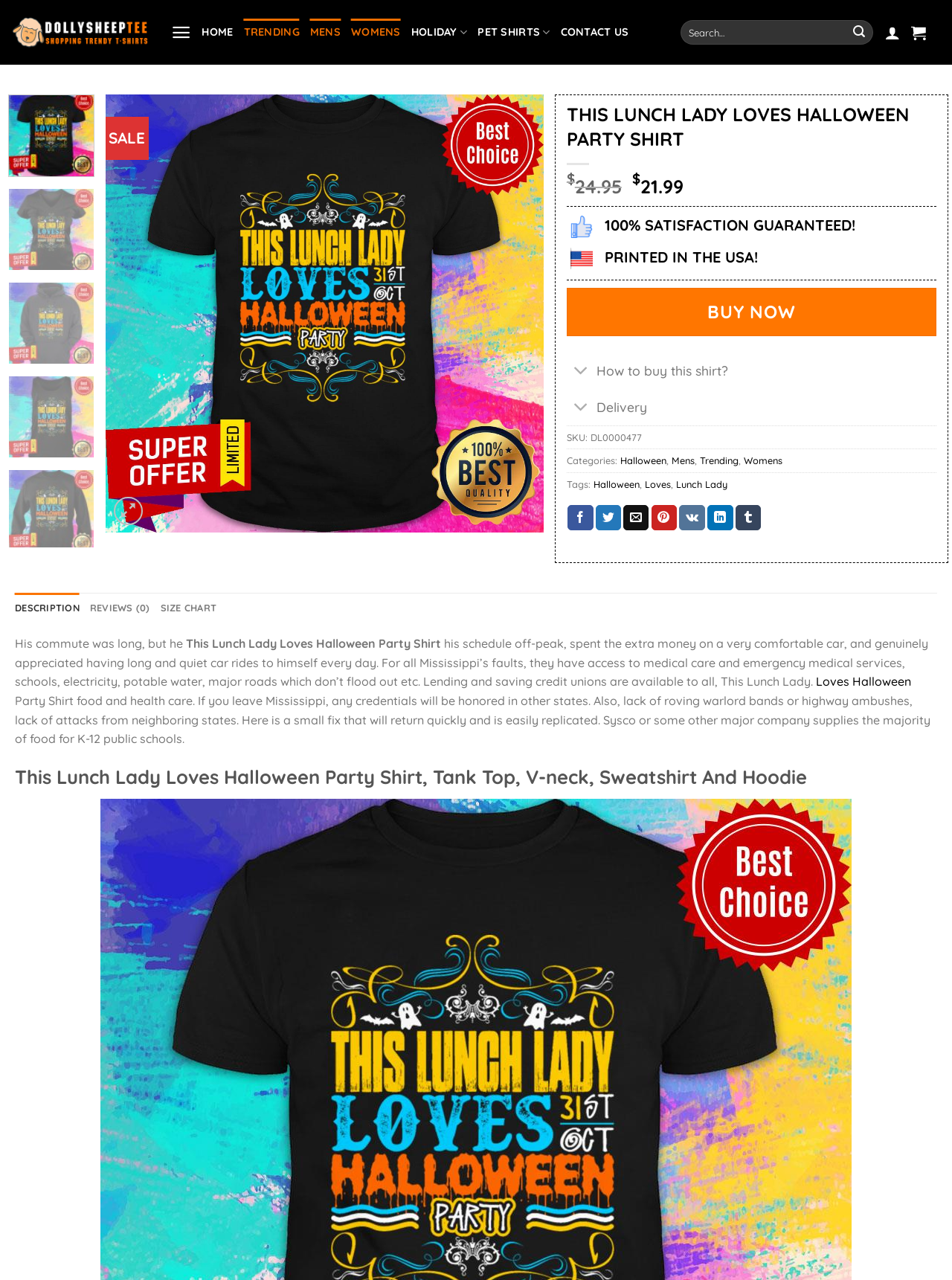Summarize the webpage with a detailed and informative caption.

This webpage is an e-commerce product page for a custom t-shirt, specifically the "This Lunch Lady Loves Halloween Party Shirt". At the top, there is a navigation menu with links to the homepage, trending products, men's and women's sections, holiday-themed products, and a contact us page. Next to the navigation menu, there is a search bar with a submit button.

Below the navigation menu, there is a large image of the product, with previous and next buttons to navigate through product images. Above the product image, there is a wishlist button and a "SALE" label.

The product title, "THIS LUNCH LADY LOVES HALLOWEEN PARTY SHIRT", is displayed prominently, followed by the product price, "$21.99". There are also several headings highlighting the product's features, including "100% SATISFACTION GUARANTEED!" and "PRINTED IN THE USA!".

A "BUY NOW" button is located below the product title, along with links to toggle the display of information on how to buy the shirt and delivery details. The product's SKU, categories, and tags are also listed.

Further down the page, there are social media sharing links and a tab list with three tabs: "DESCRIPTION", "REVIEWS (0)", and "SIZE CHART". The "DESCRIPTION" tab is currently selected, displaying a lengthy product description that includes a story about a person's commute and appreciation for the comforts of living in Mississippi.

At the very bottom of the page, there is a "Go to top" link.